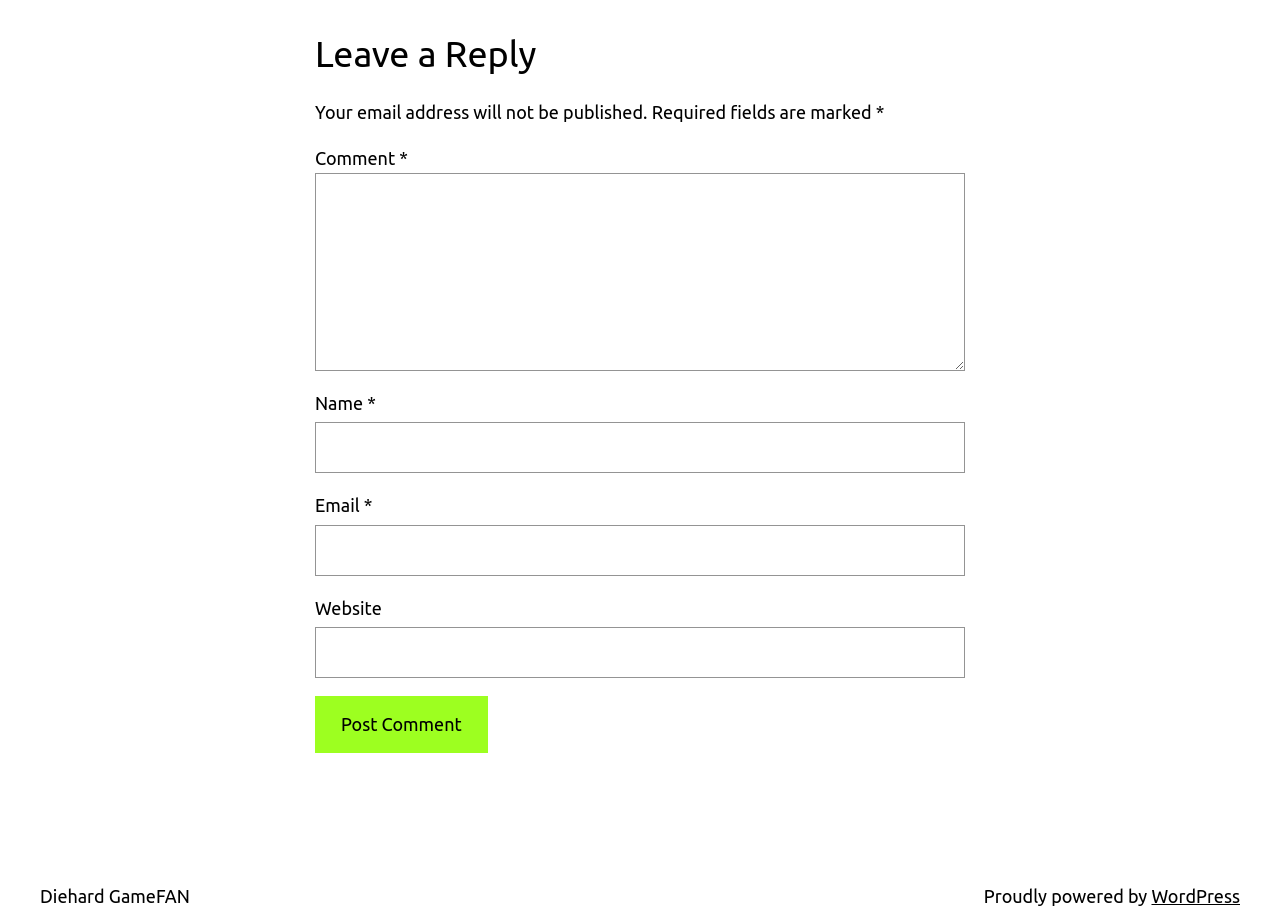What is the name of the website? Based on the screenshot, please respond with a single word or phrase.

Diehard GameFAN